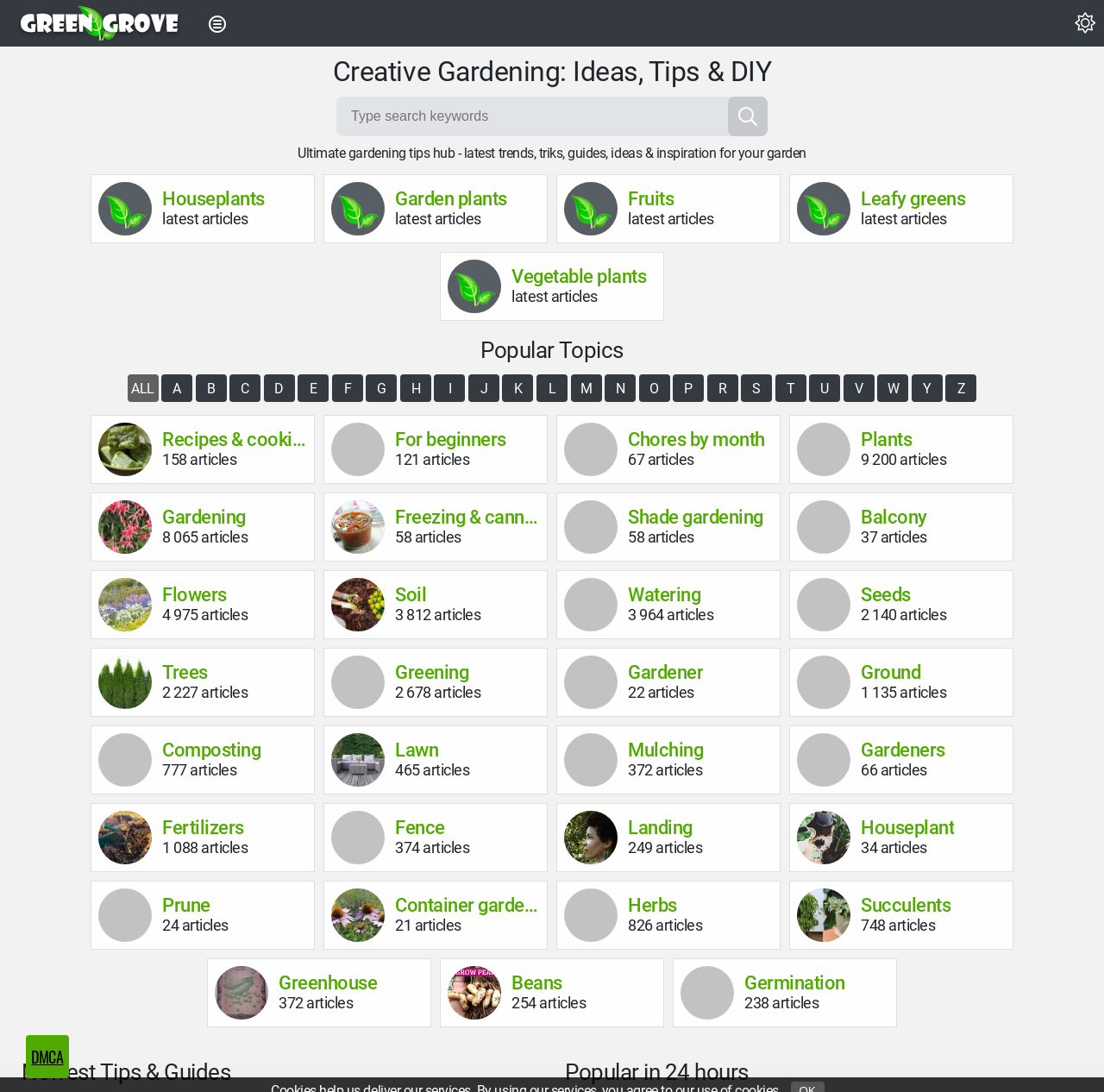Please find the bounding box coordinates for the clickable element needed to perform this instruction: "Learn about recipes and cooking".

[0.089, 0.387, 0.147, 0.436]